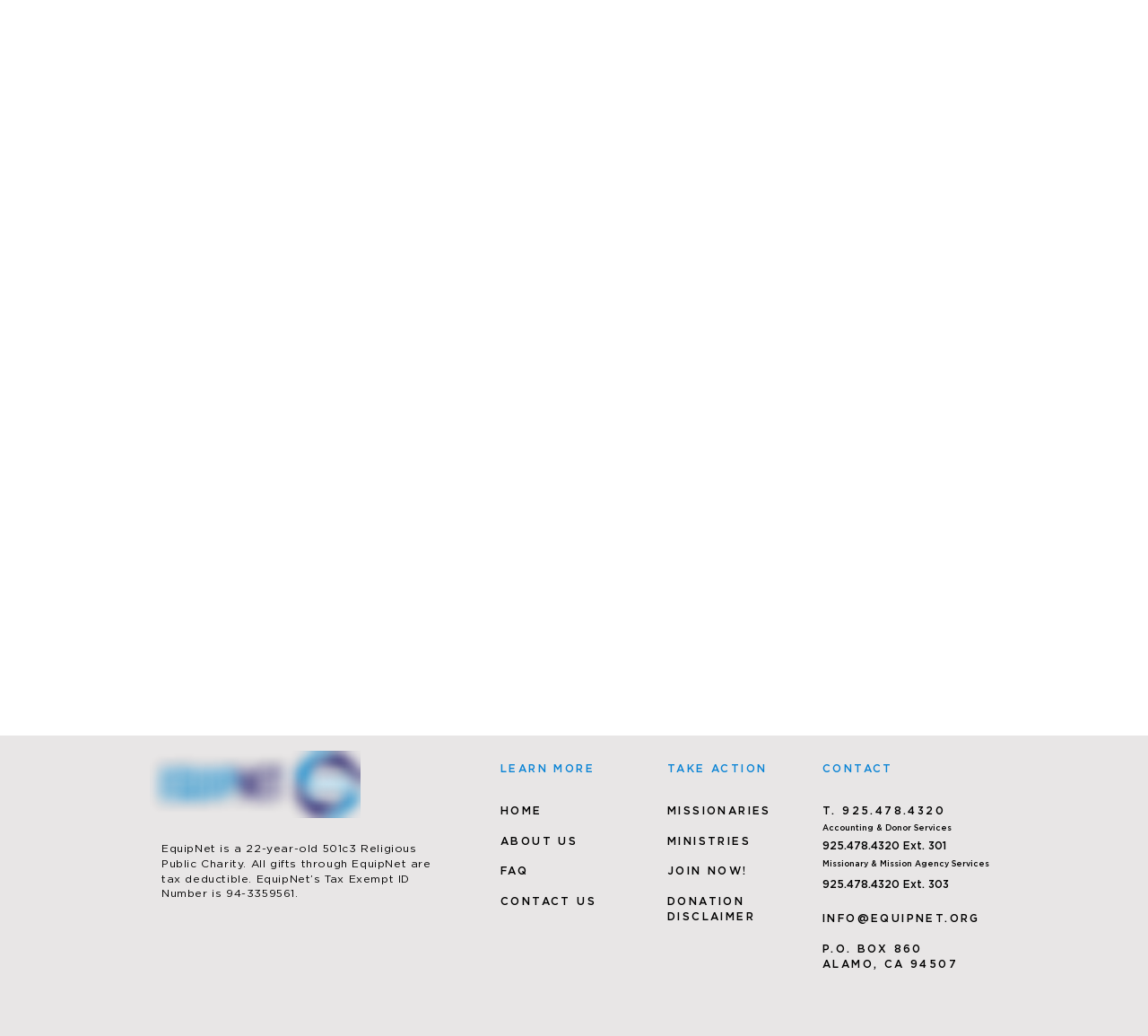Please locate the bounding box coordinates of the element that should be clicked to complete the given instruction: "Click the ABOUT US link".

[0.436, 0.806, 0.503, 0.818]